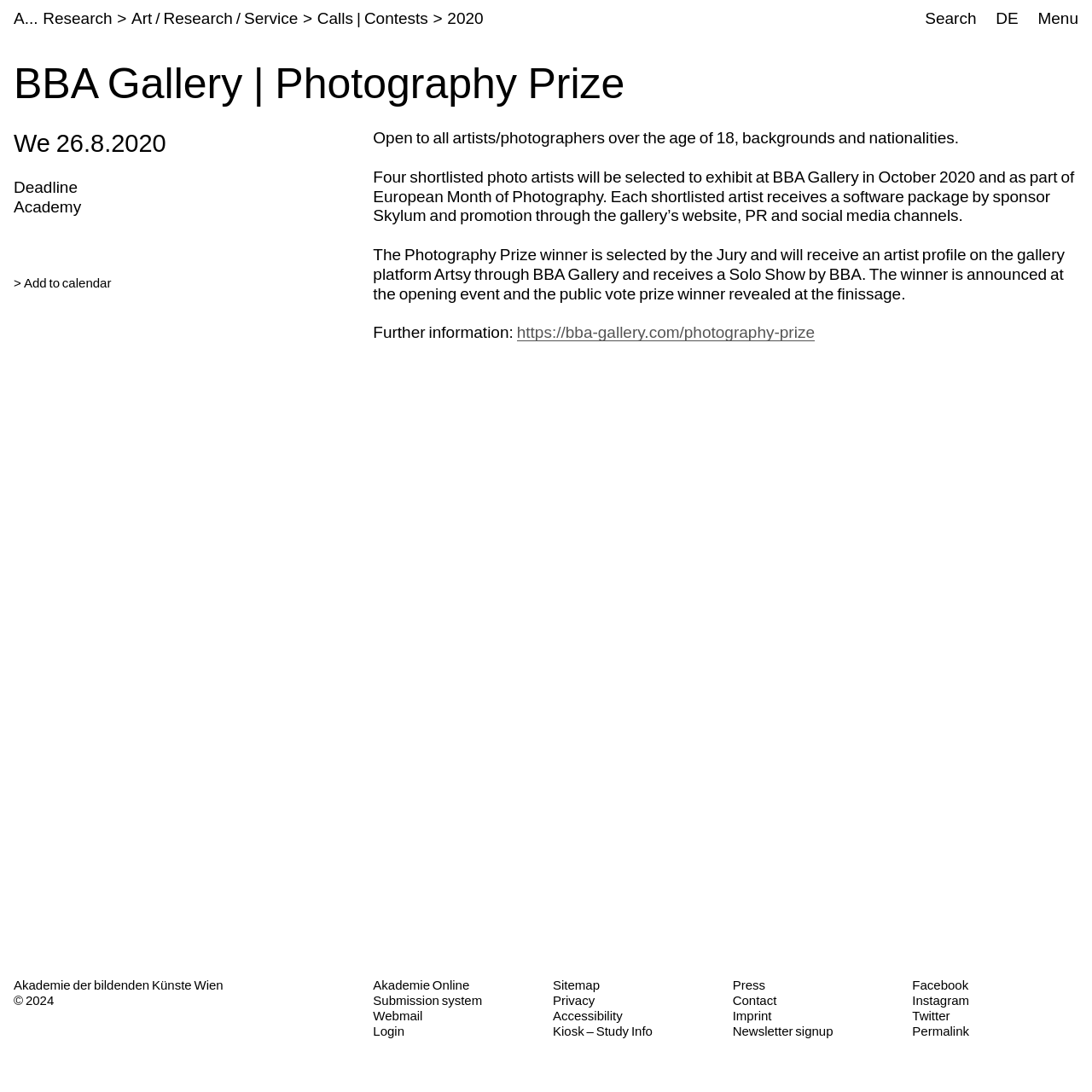Using the information in the image, could you please answer the following question in detail:
How many shortlisted photo artists will be selected?

I found the answer by reading the text on the page, which states that four shortlisted photo artists will be selected to exhibit at BBA Gallery in October 2020 and as part of European Month of Photography.